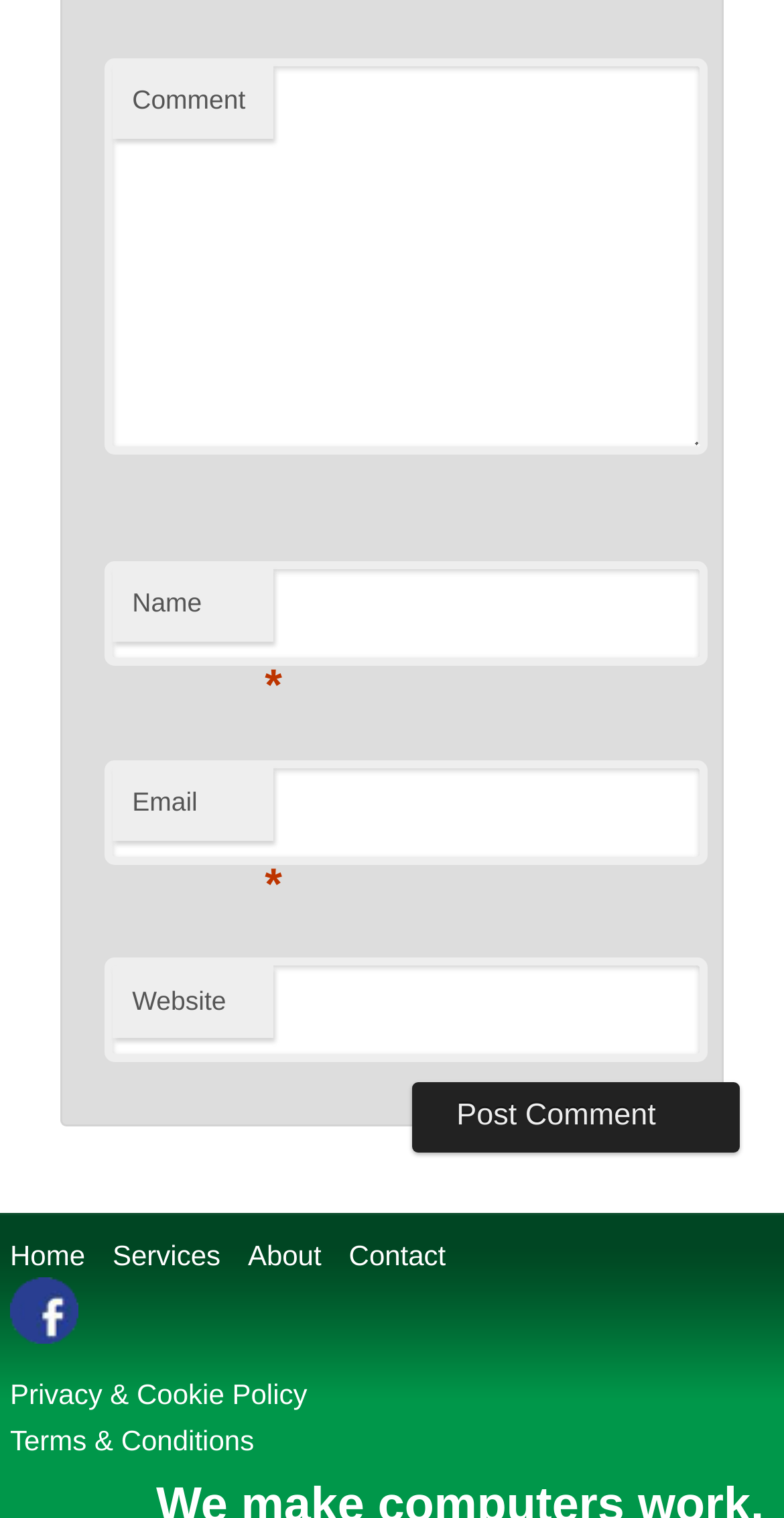Identify the bounding box for the UI element specified in this description: "About". The coordinates must be four float numbers between 0 and 1, formatted as [left, top, right, bottom].

[0.316, 0.805, 0.41, 0.847]